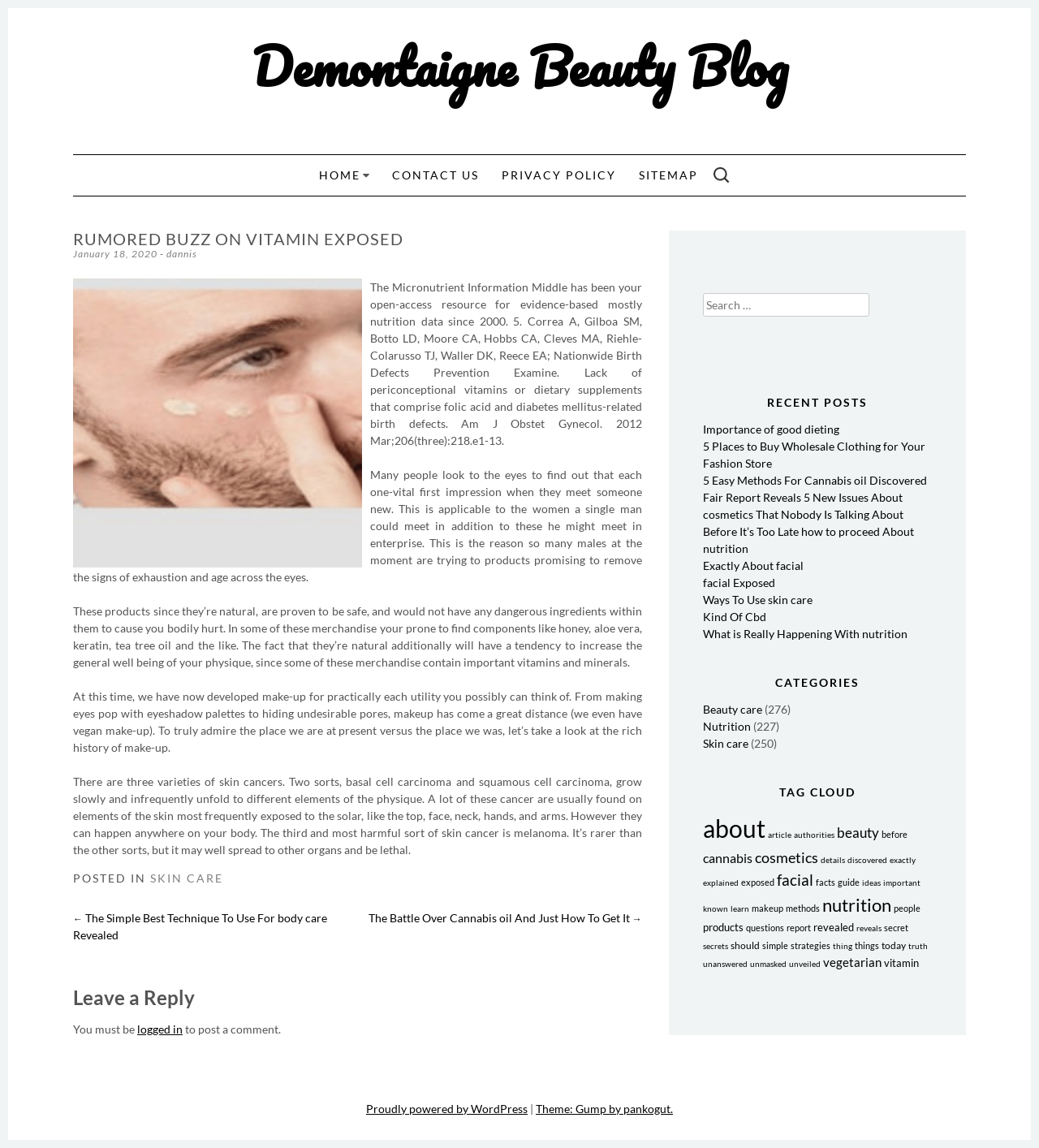Please locate the bounding box coordinates of the element that should be clicked to achieve the given instruction: "Click on the CATEGORIES".

[0.676, 0.584, 0.897, 0.605]